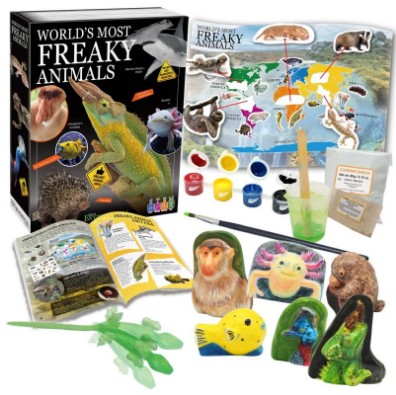What is the purpose of the art supplies?
Provide a fully detailed and comprehensive answer to the question.

The art supplies, including paint pots and brushes, are included in the kit to allow kids to create their own artistic representations of the unique creatures, fostering creativity and curiosity in the natural world.